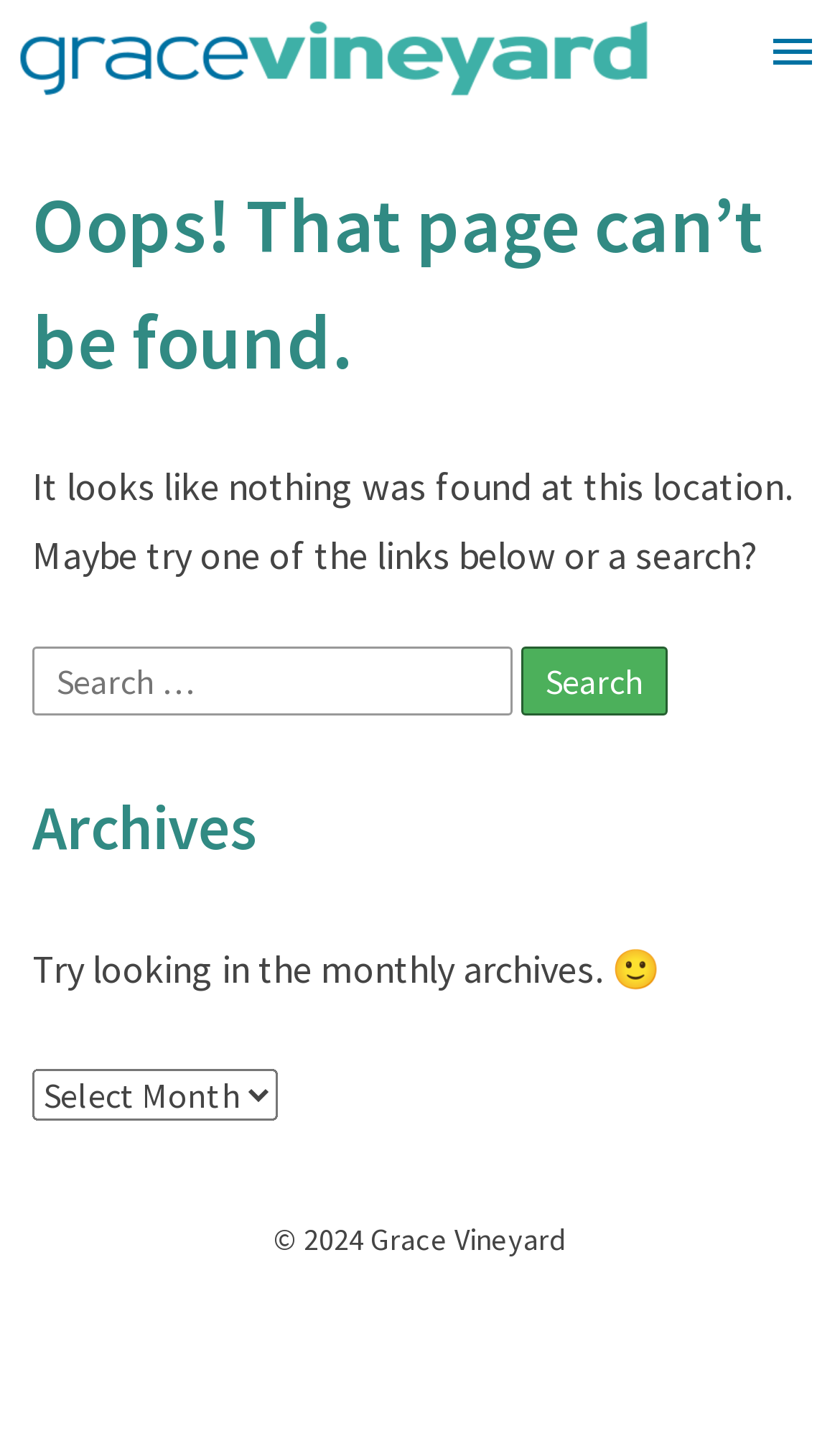What is the logo of the website?
Using the details shown in the screenshot, provide a comprehensive answer to the question.

The logo is located at the top left corner of the webpage, and it is an image with the text 'Logo'.